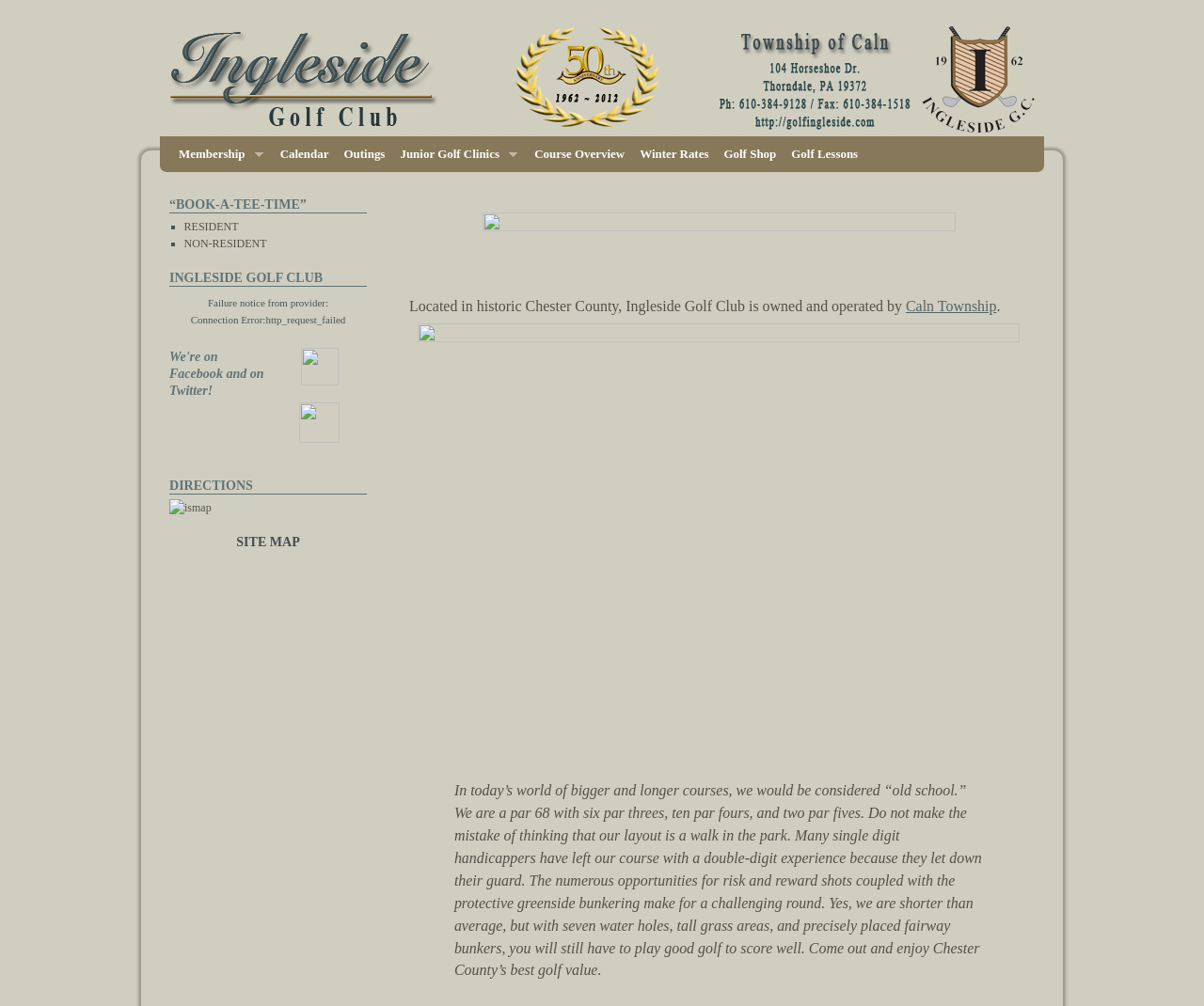What is the location of the golf club? Based on the screenshot, please respond with a single word or phrase.

Chester County, Caln Township